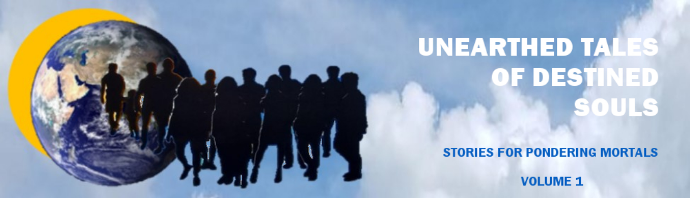Refer to the screenshot and give an in-depth answer to this question: What is the purpose of the subtitle?

The subtitle 'Stories for Pondering Mortals' is intended to emphasize the reflective nature of the stories within the collection. This implies that the stories are thought-provoking and intended to encourage readers to ponder and reflect on the themes and ideas presented.